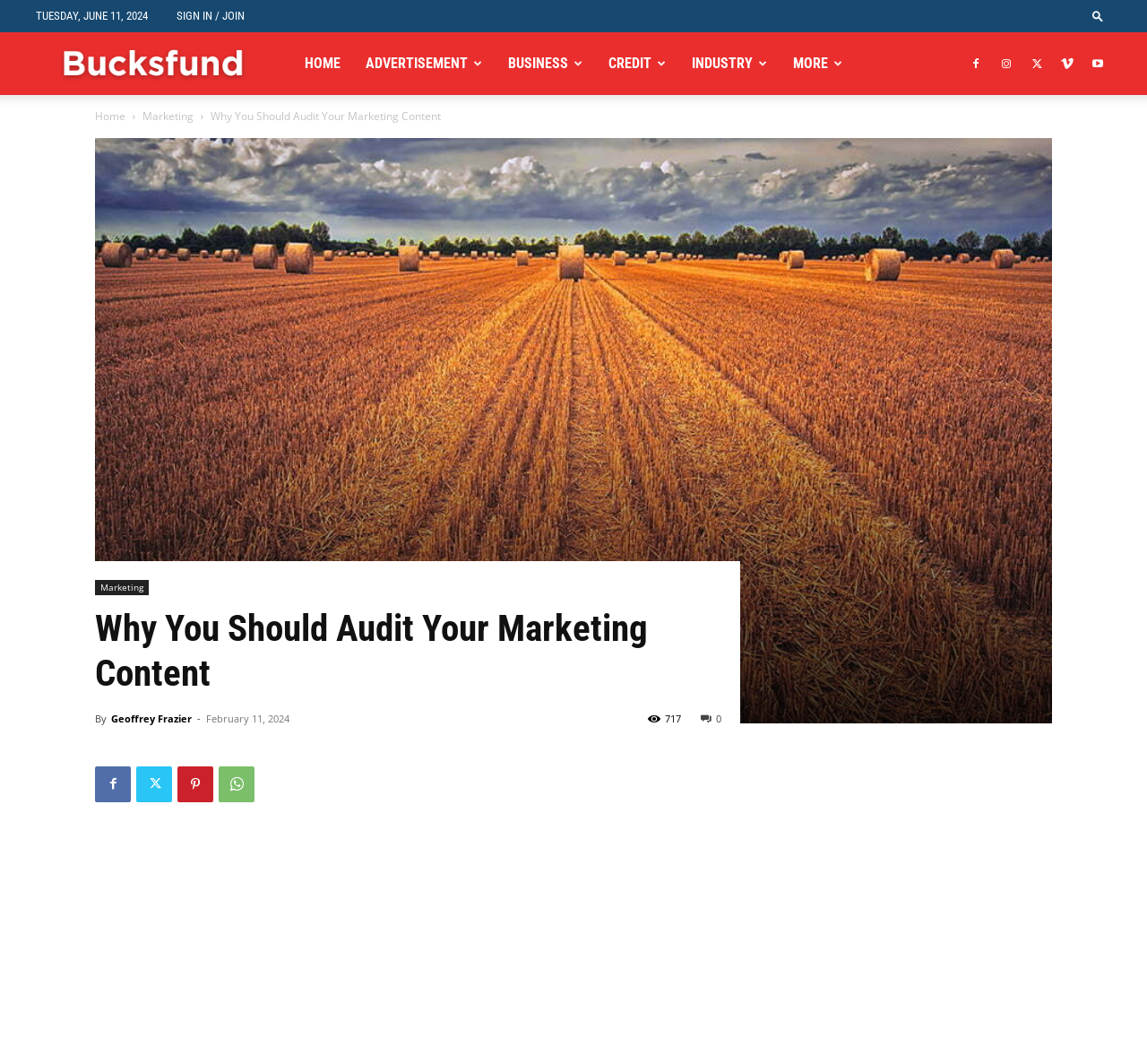Locate the bounding box coordinates of the element to click to perform the following action: 'Read the article by Geoffrey Frazier'. The coordinates should be given as four float values between 0 and 1, in the form of [left, top, right, bottom].

[0.097, 0.669, 0.167, 0.681]